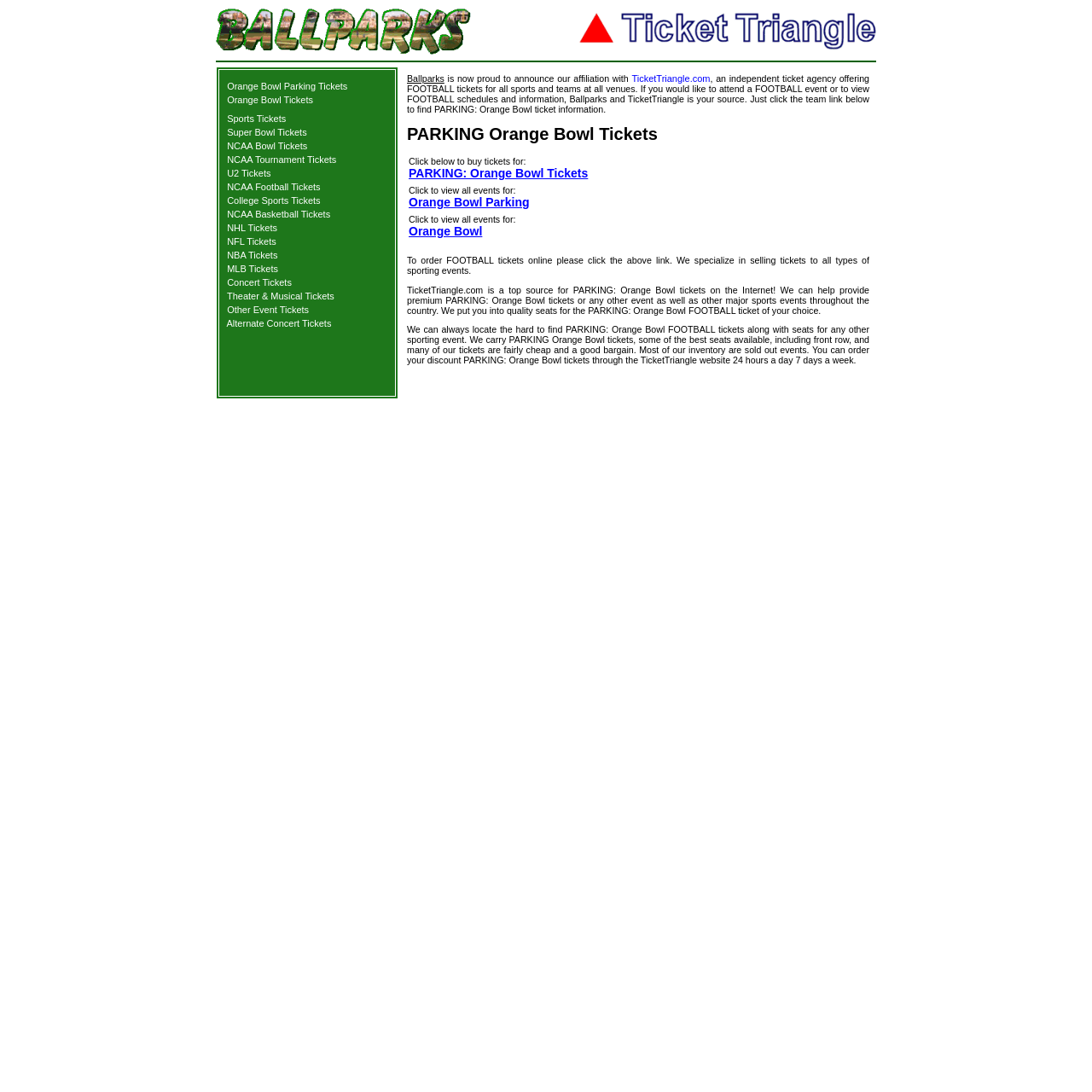Please locate the bounding box coordinates of the element's region that needs to be clicked to follow the instruction: "click Orange Bowl Tickets". The bounding box coordinates should be provided as four float numbers between 0 and 1, i.e., [left, top, right, bottom].

[0.203, 0.087, 0.359, 0.096]